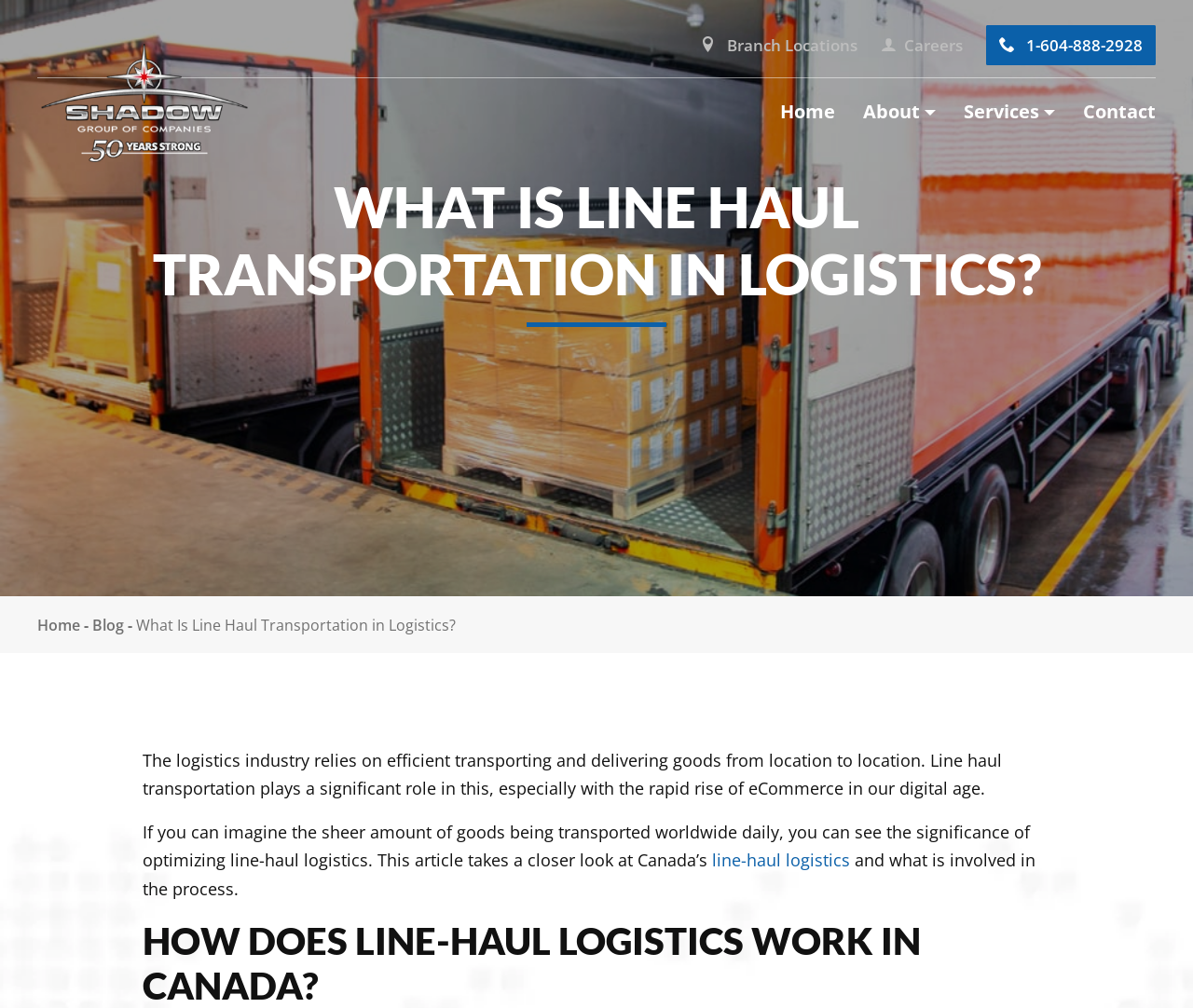Please determine the bounding box coordinates for the element that should be clicked to follow these instructions: "View Line Haul service".

[0.808, 0.231, 0.999, 0.267]